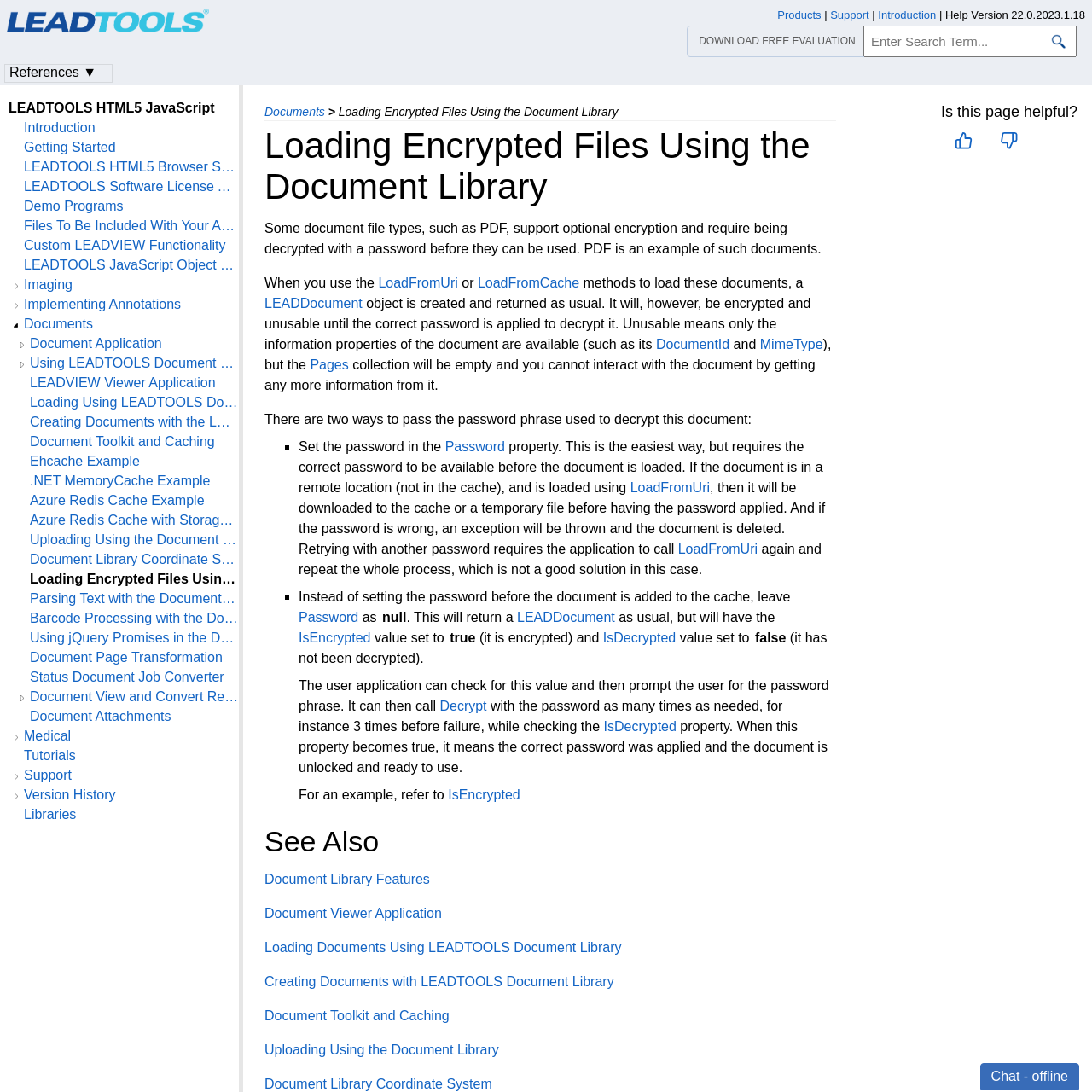Locate the bounding box of the user interface element based on this description: "Custom LEADVIEW Functionality".

[0.022, 0.218, 0.219, 0.232]